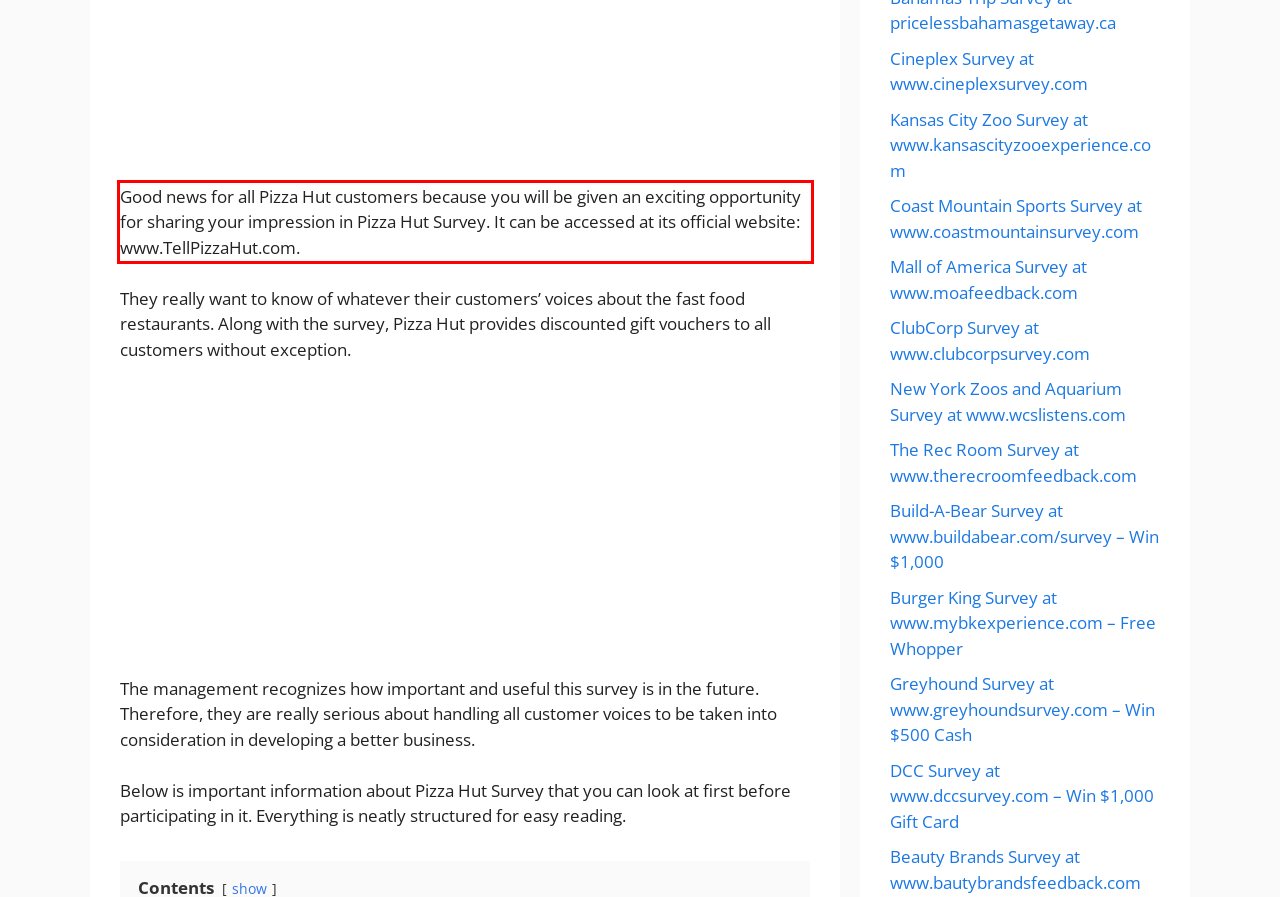You have a screenshot of a webpage, and there is a red bounding box around a UI element. Utilize OCR to extract the text within this red bounding box.

Good news for all Pizza Hut customers because you will be given an exciting opportunity for sharing your impression in Pizza Hut Survey. It can be accessed at its official website: www.TellPizzaHut.com.